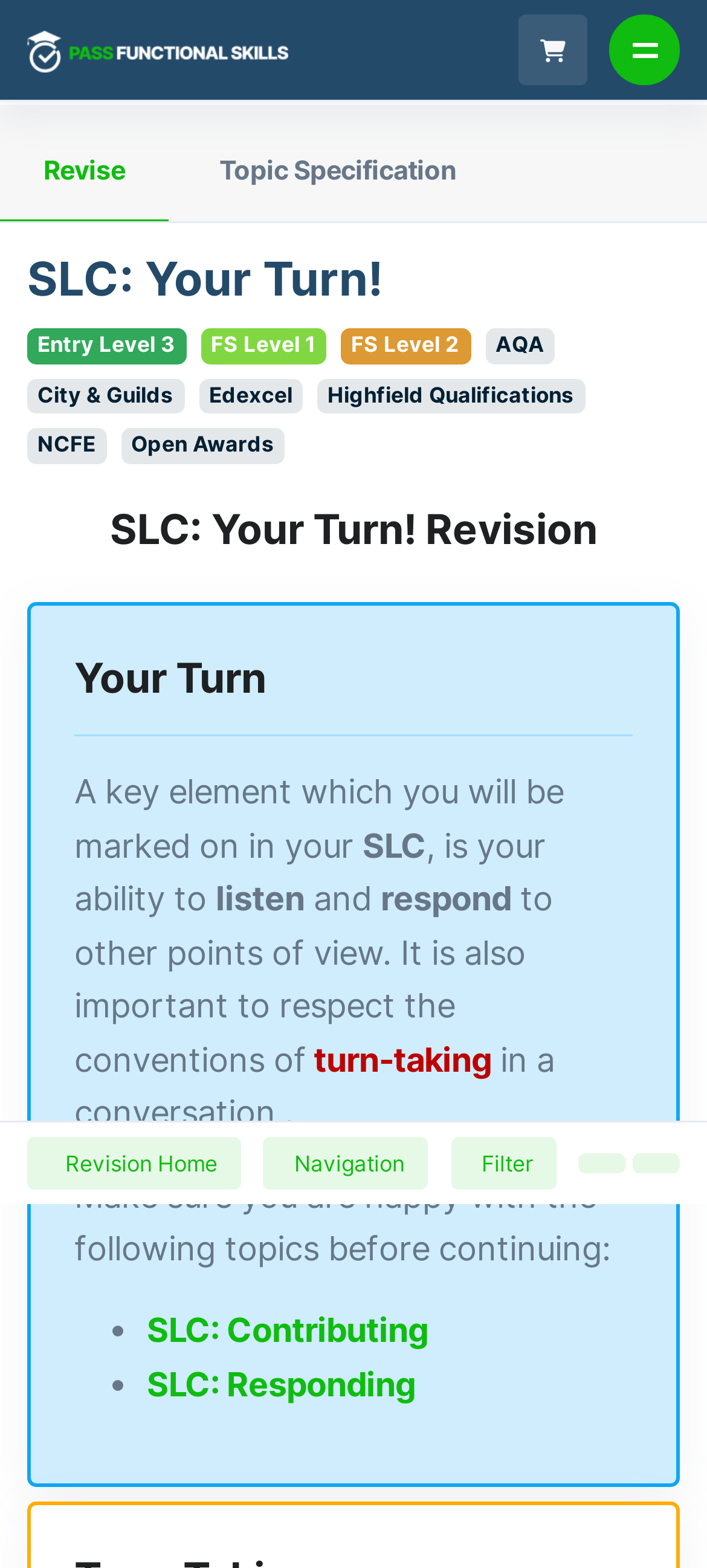Could you highlight the region that needs to be clicked to execute the instruction: "Go to previous topic"?

[0.818, 0.736, 0.885, 0.748]